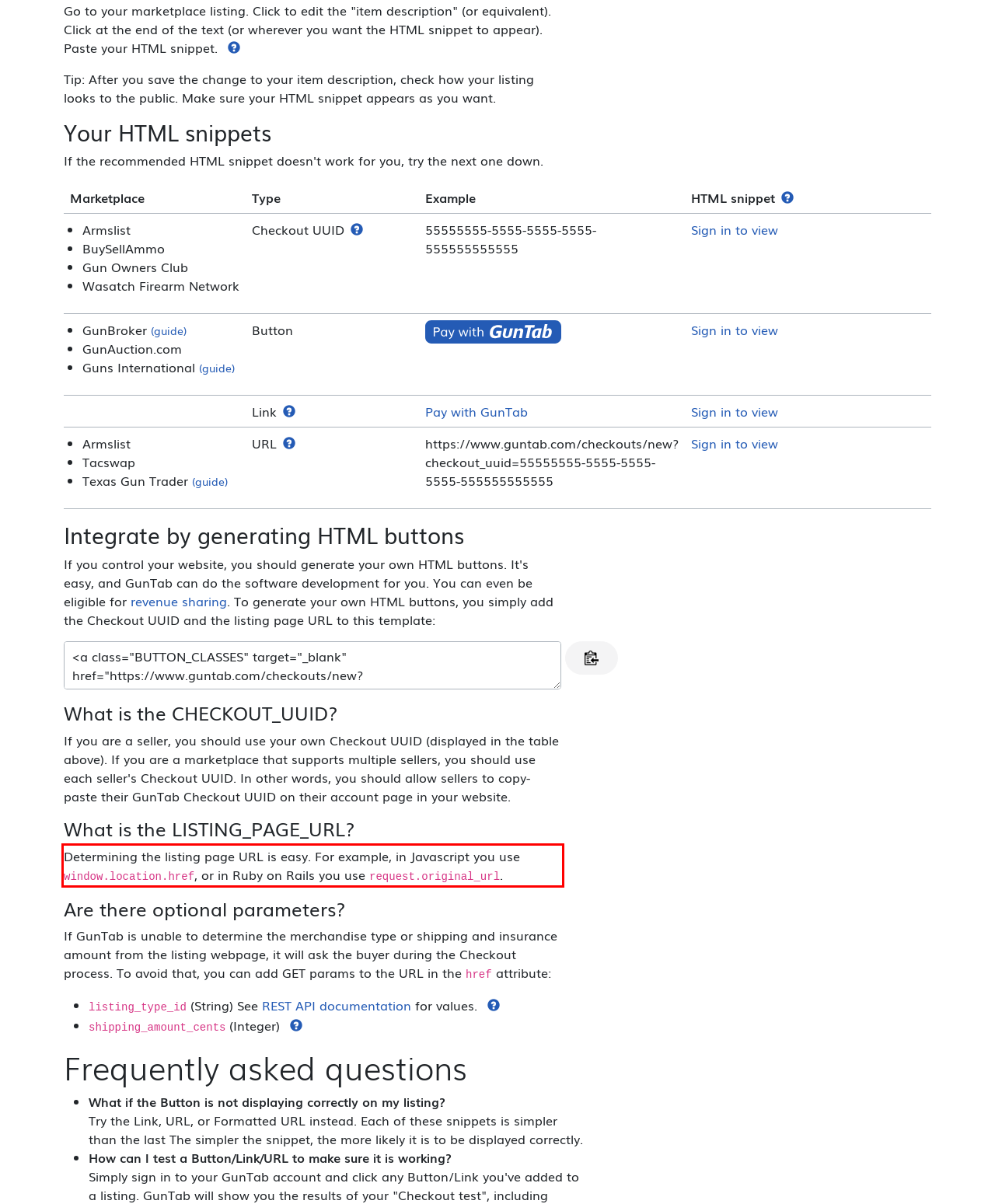Inspect the webpage screenshot that has a red bounding box and use OCR technology to read and display the text inside the red bounding box.

Determining the listing page URL is easy. For example, in Javascript you use window.location.href, or in Ruby on Rails you use request.original_url.